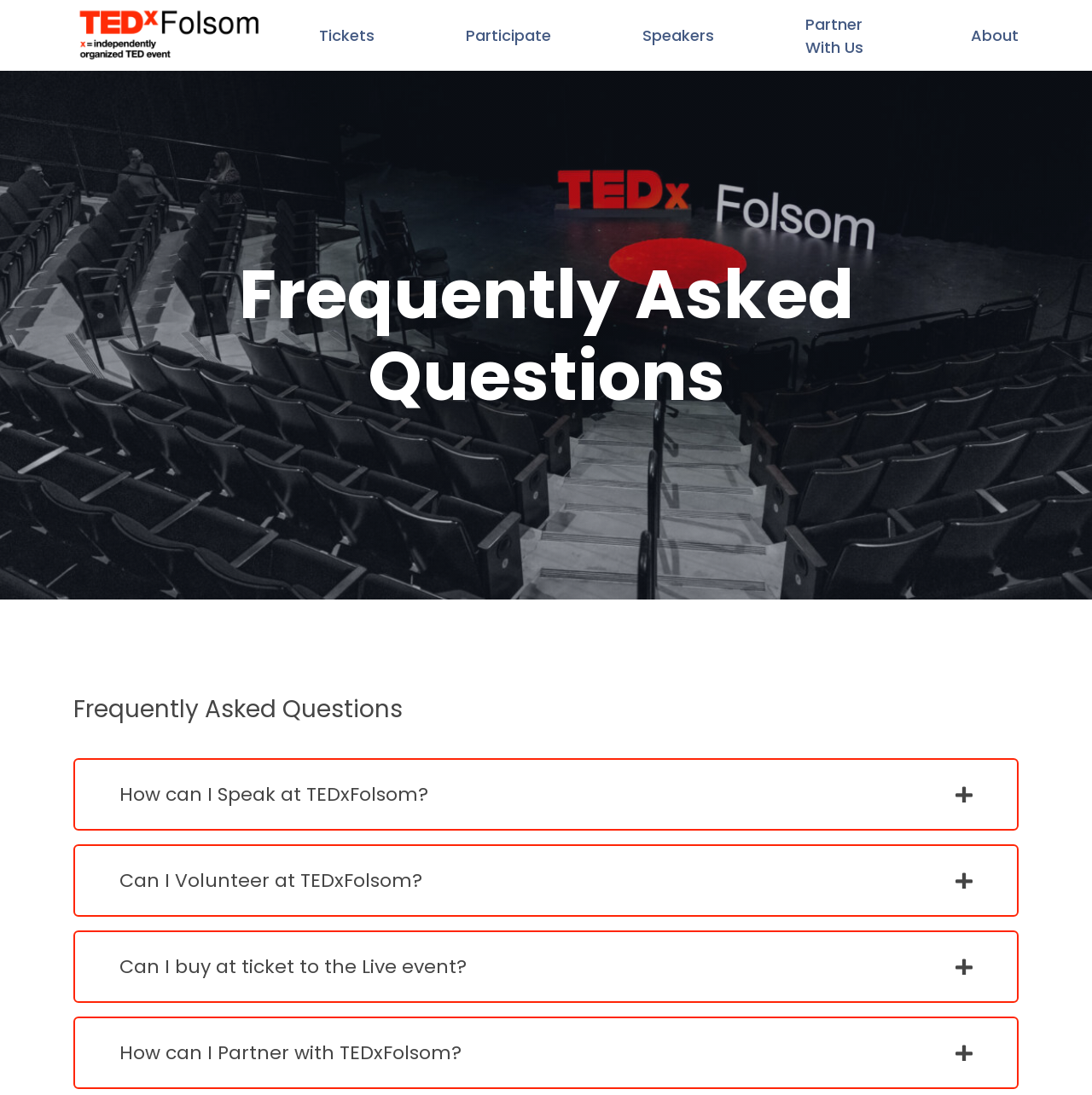Using the given element description, provide the bounding box coordinates (top-left x, top-left y, bottom-right x, bottom-right y) for the corresponding UI element in the screenshot: Can I Volunteer at TEDxFolsom?

[0.069, 0.772, 0.931, 0.836]